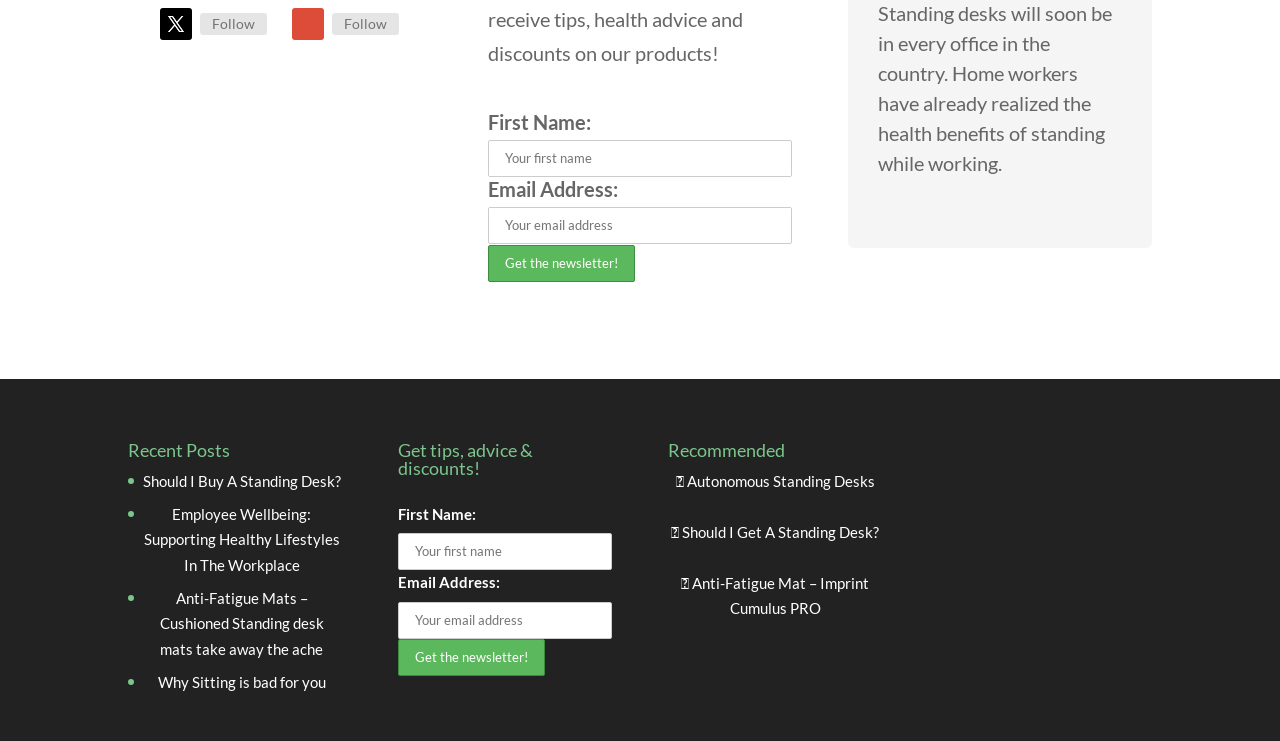What is the topic of the recent posts?
Respond to the question with a well-detailed and thorough answer.

The recent posts section on the webpage lists several links to articles, and the titles of these articles suggest that they are related to standing desks, such as 'Should I Buy A Standing Desk?' and 'Why Sitting is bad for you'. This indicates that the topic of the recent posts is standing desks and their benefits.